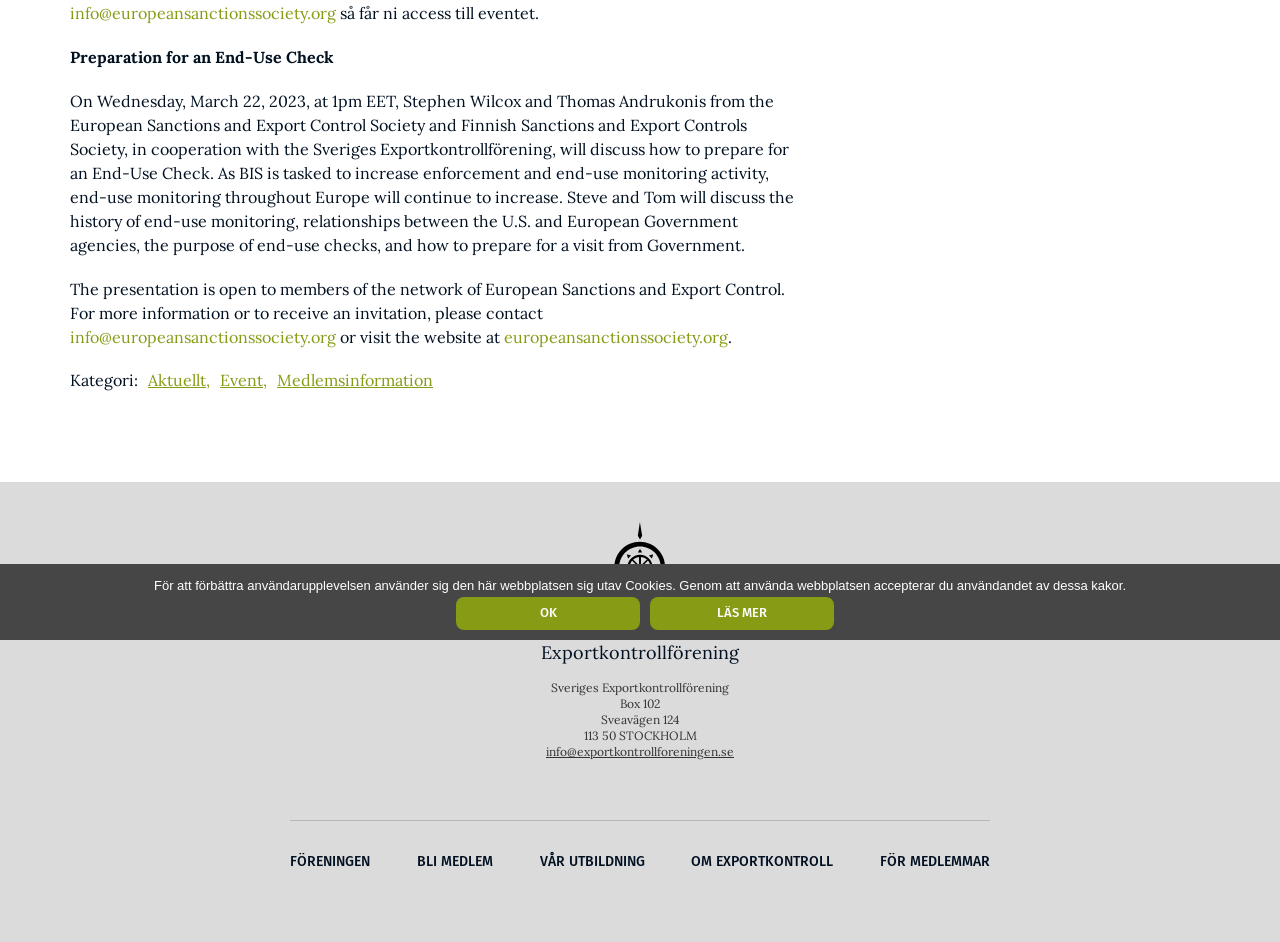Identify the bounding box coordinates for the UI element that matches this description: "europeansanctionssociety.org".

[0.394, 0.347, 0.569, 0.368]